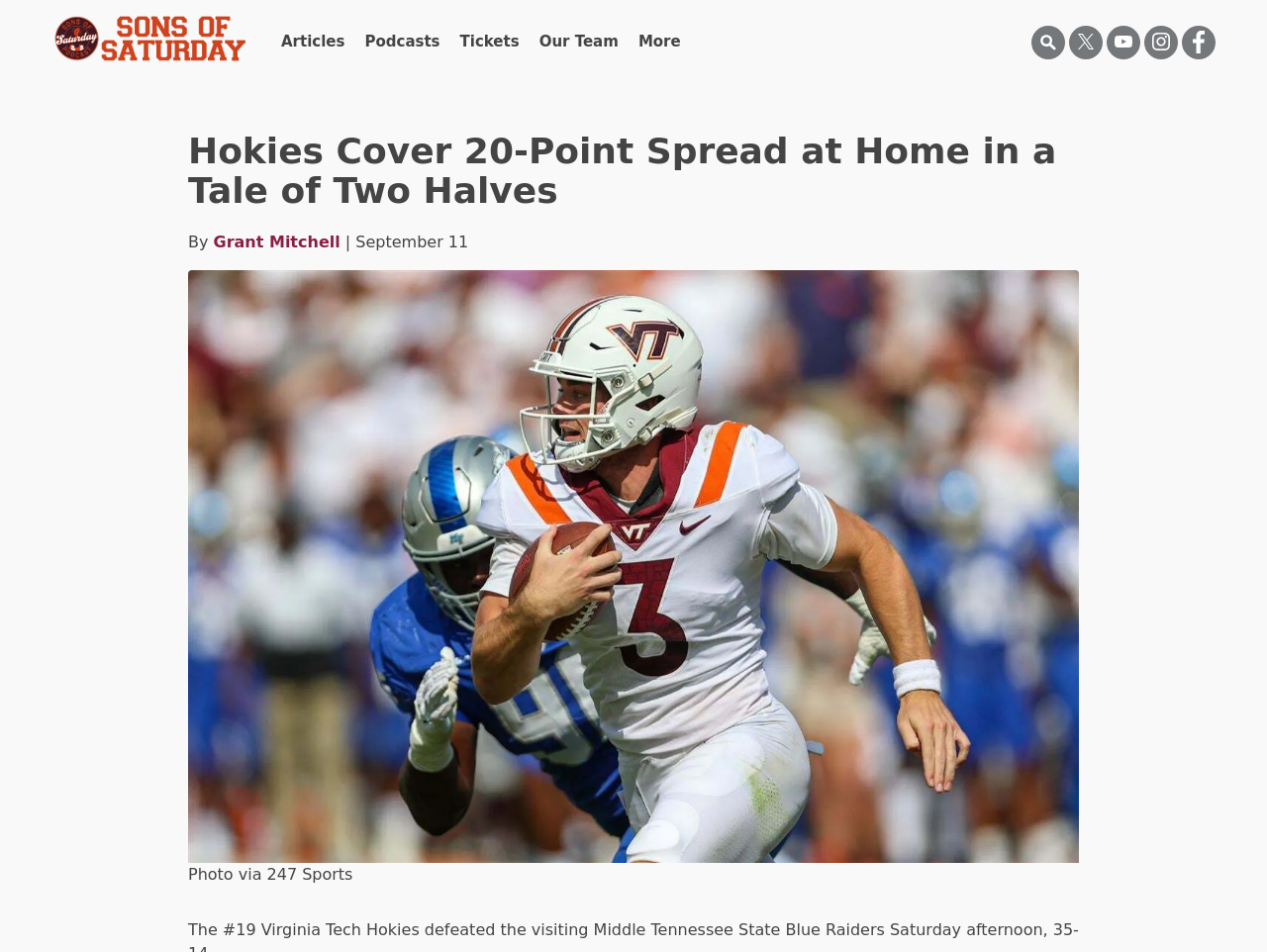What is the caption of the image in the article?
Provide a one-word or short-phrase answer based on the image.

Photo via 247 Sports